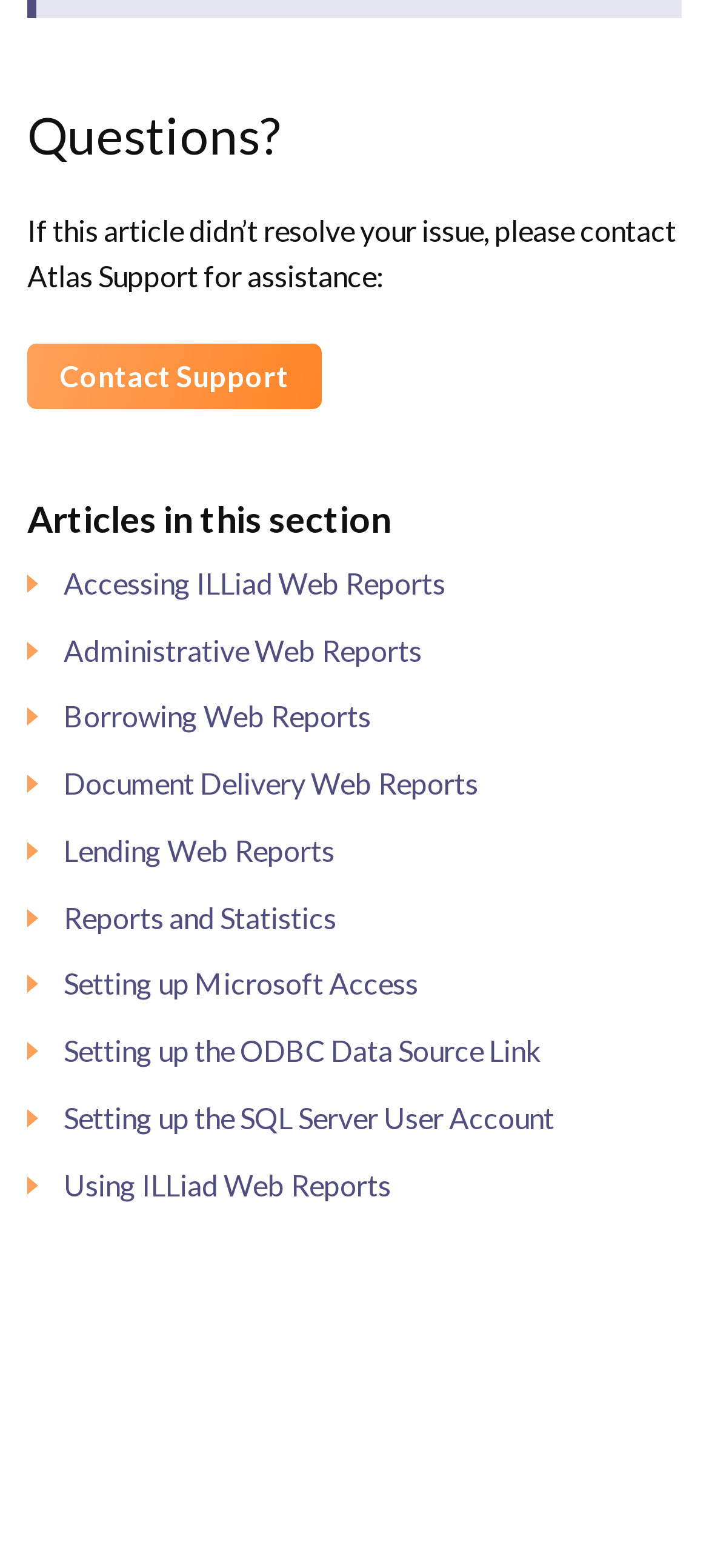Determine the bounding box coordinates for the clickable element to execute this instruction: "Contact Support". Provide the coordinates as four float numbers between 0 and 1, i.e., [left, top, right, bottom].

[0.038, 0.219, 0.454, 0.261]